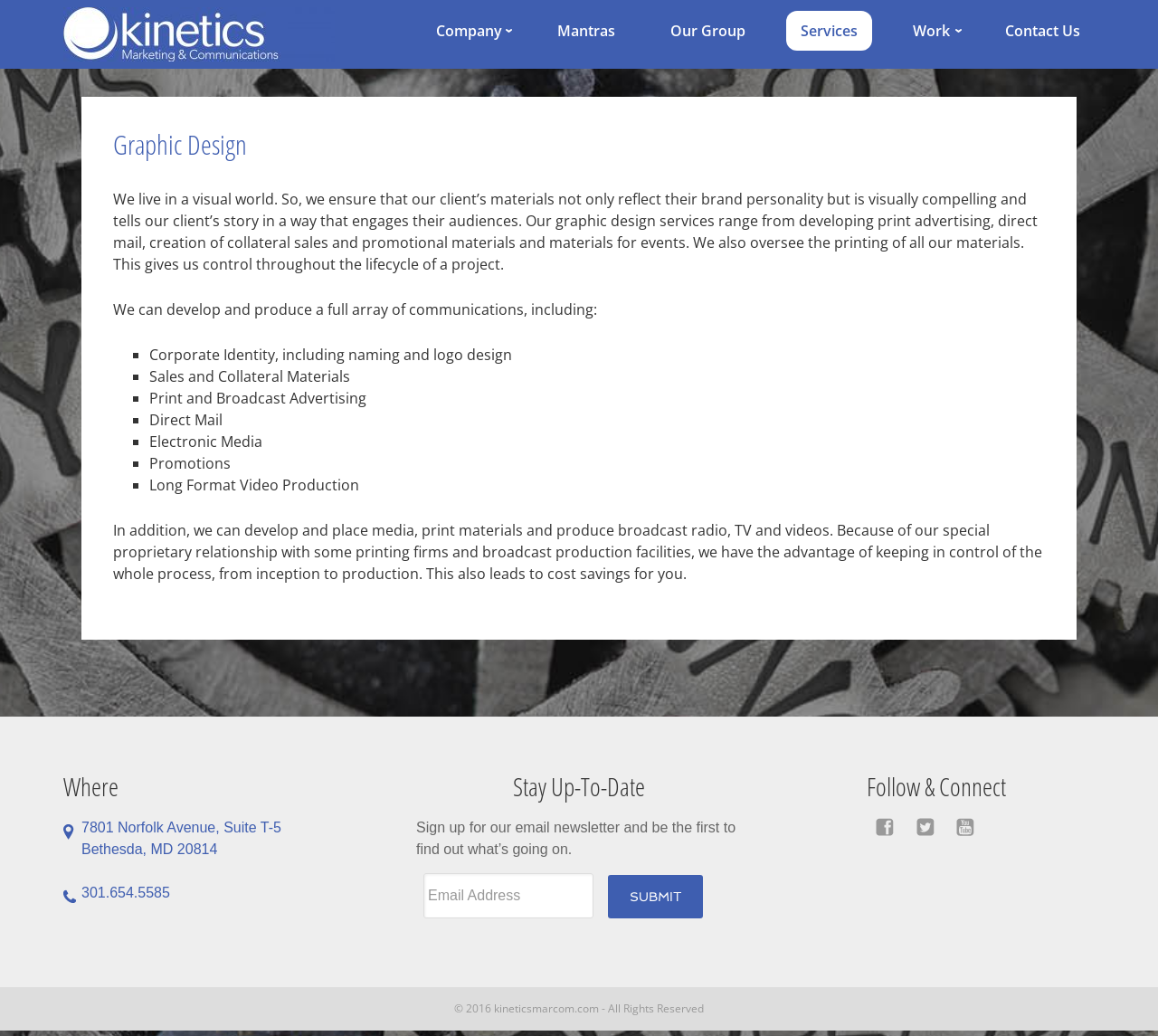How can I stay up-to-date with the company's news?
Please interpret the details in the image and answer the question thoroughly.

I found this information by reading the 'Stay Up-To-Date' section, which suggests signing up for the company's email newsletter to be the first to find out what's going on.